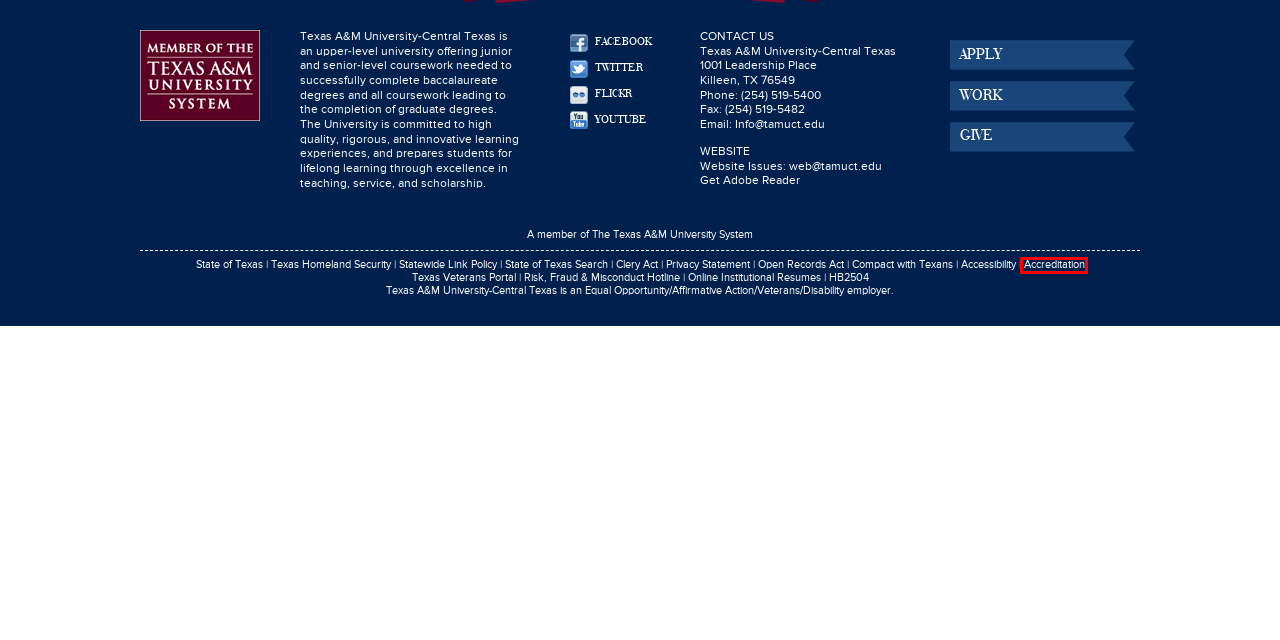Observe the provided screenshot of a webpage with a red bounding box around a specific UI element. Choose the webpage description that best fits the new webpage after you click on the highlighted element. These are your options:
A. Adobe - Download Adobe Acrobat Reader
B. Public Information and Open Records
C. Home - The Texas A&M University System
D. Texas.gov | The Official Website of the State of Texas
E. Accreditation
F. Web Accessibility
G. Campus Safety Report
H. Texas Veterans Portal

E